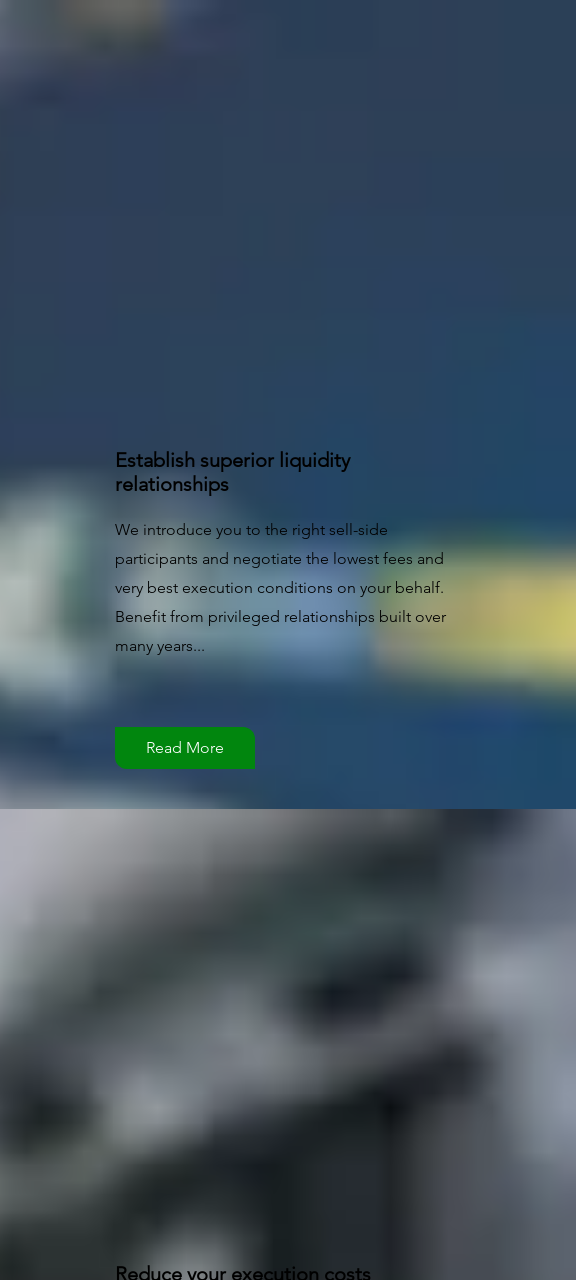Detail the scene depicted in the image with as much precision as possible.

The image prominently features a heading that reads "Establish superior liquidity relationships." Accompanying this heading is a detailed explanation highlighting the benefits of solid liquidity partnerships in trading. It emphasizes the introduction of clients to appropriate sell-side participants while negotiating the most favorable fees and execution terms. The text also underscores the value of long-standing relationships built over many years, providing clients with exclusive advantages in financial markets. A "Read More" link invites further exploration of these services, reinforcing the commitment to client support and expertise in optimizing trading conditions. The background blends various shades, enhancing the professional and dynamic atmosphere suited to the financial industry.